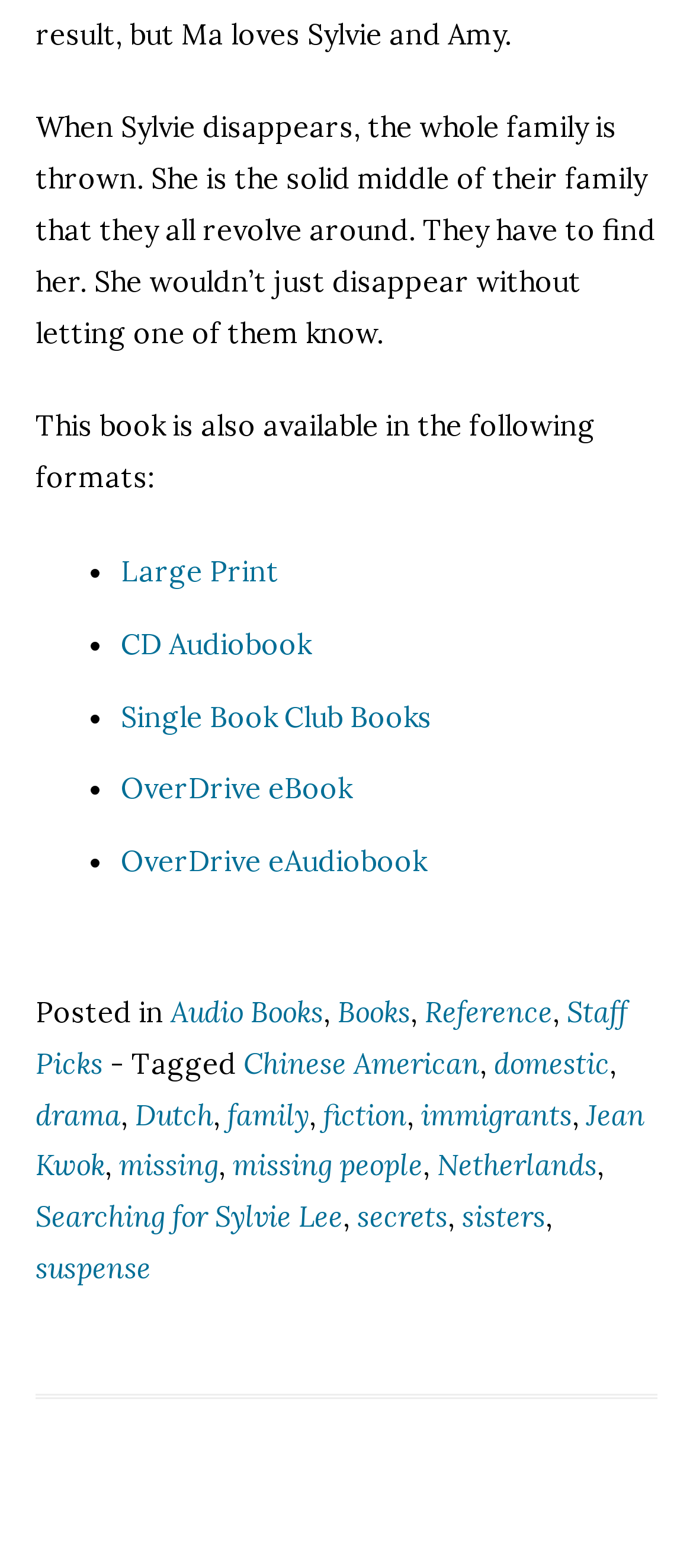Who is the author of the book?
Based on the image, answer the question with as much detail as possible.

I found the answer by looking at the link 'Jean Kwok' which appears to be the author's name.